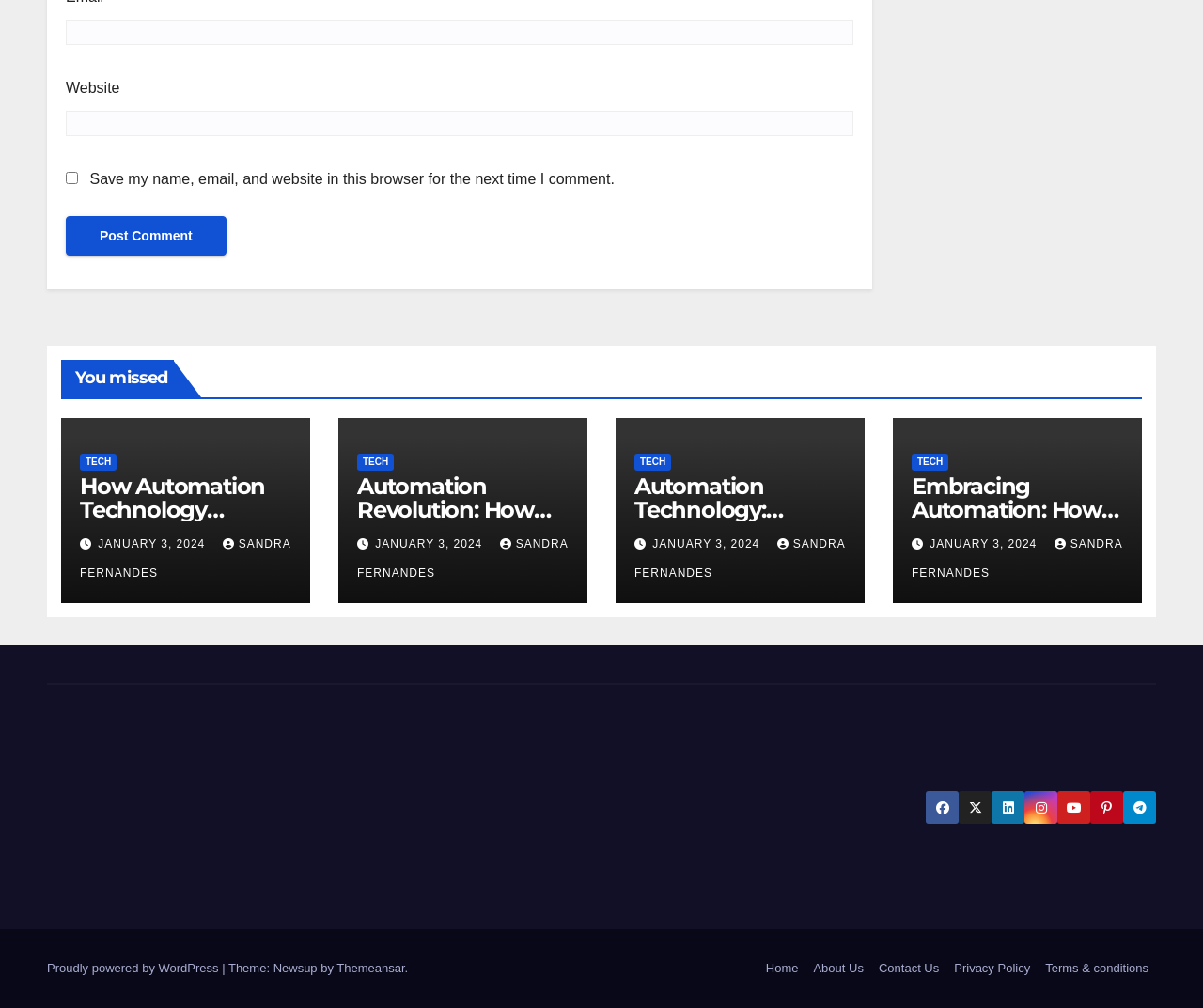Please specify the bounding box coordinates of the clickable region necessary for completing the following instruction: "Read article about Automation Technology". The coordinates must consist of four float numbers between 0 and 1, i.e., [left, top, right, bottom].

[0.066, 0.471, 0.242, 0.517]